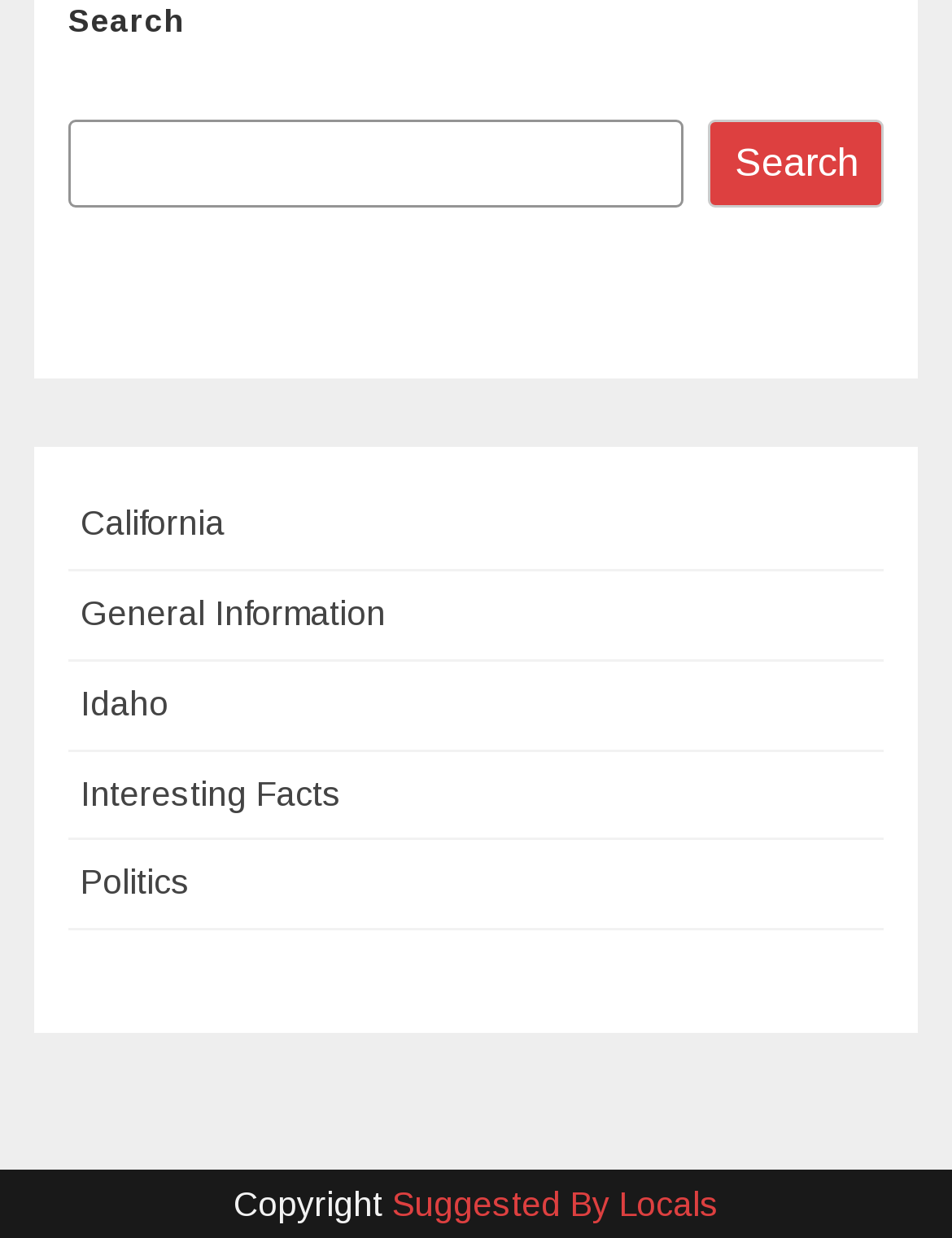Please find the bounding box coordinates of the section that needs to be clicked to achieve this instruction: "view webinars".

None